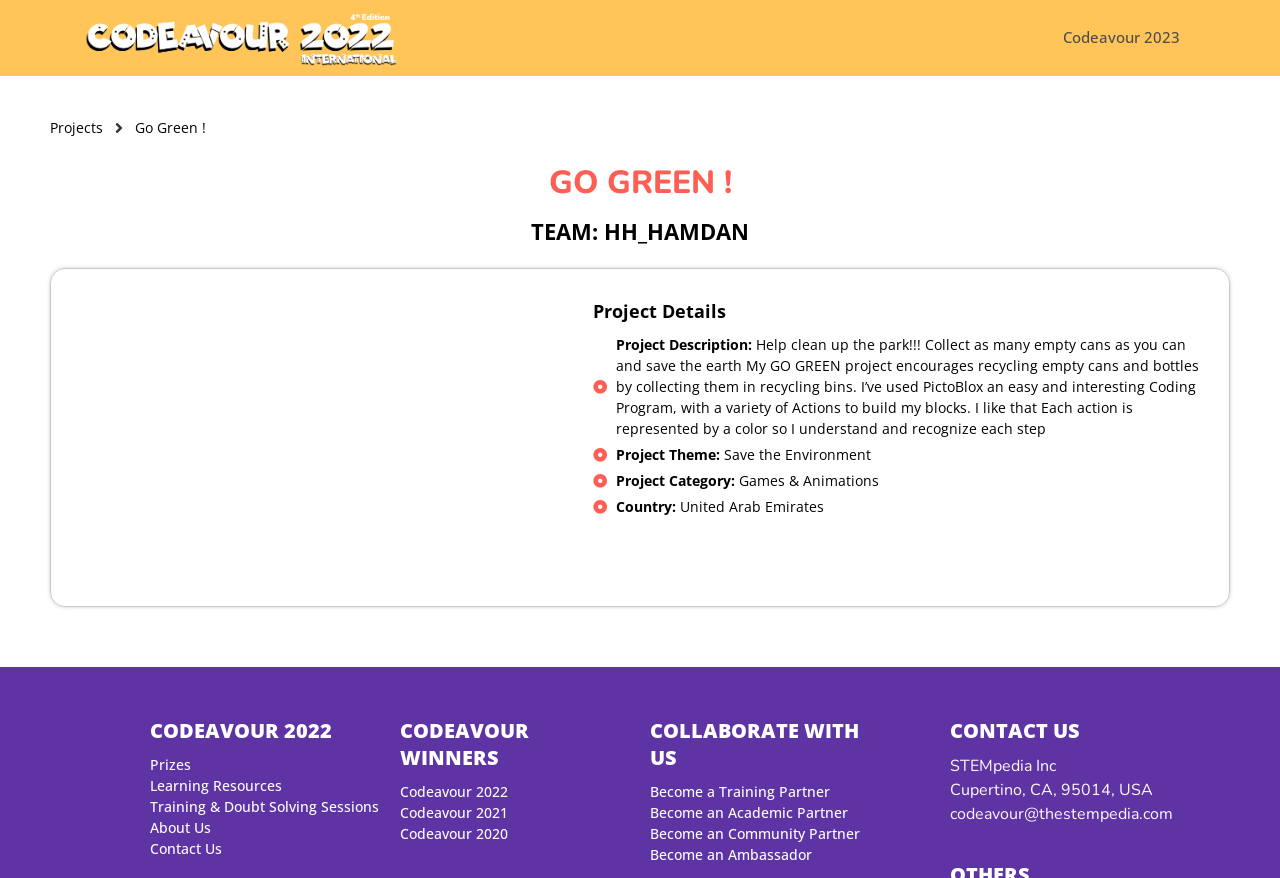Offer an extensive depiction of the webpage and its key elements.

This webpage is about the "Go Green!" project, which aims to encourage recycling and save the environment. At the top left, there is a link to the homepage, and at the top right, there are links to "Codeavour 2023" and "Projects". Below these links, there is a heading "GO GREEN!" followed by a subheading "TEAM: HH_HAMDAN".

The main content of the page is divided into sections. The first section is headed "Project Details" and contains a project description, which explains the goal of the project and how it was created using PictoBlox, a coding program. Below this, there are sections for "Project Theme", "Project Category", and "Country", which provide additional information about the project.

On the right side of the page, there are several headings and links, including "CODEAVOUR 2022", "CODEAVOUR WINNERS", "COLLABORATE WITH US", and "CONTACT US". These sections contain links to related pages, such as prizes, learning resources, and contact information.

At the bottom of the page, there is a section with the heading "CONTACT US", which provides the address and email of STEMpedia Inc. Overall, the page is well-organized and easy to navigate, with clear headings and concise text.